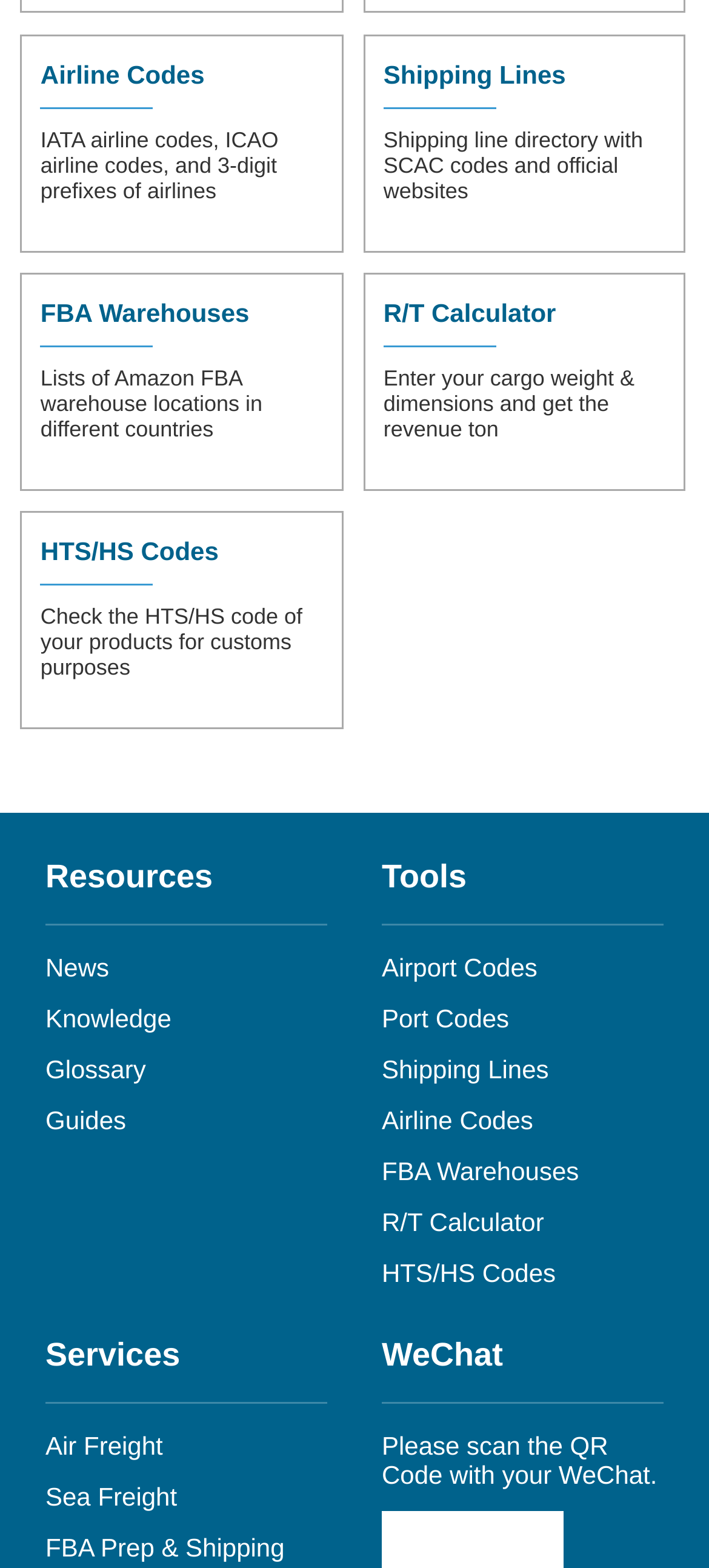Can you specify the bounding box coordinates for the region that should be clicked to fulfill this instruction: "Check the HTS/HS code of your products".

[0.057, 0.342, 0.308, 0.361]